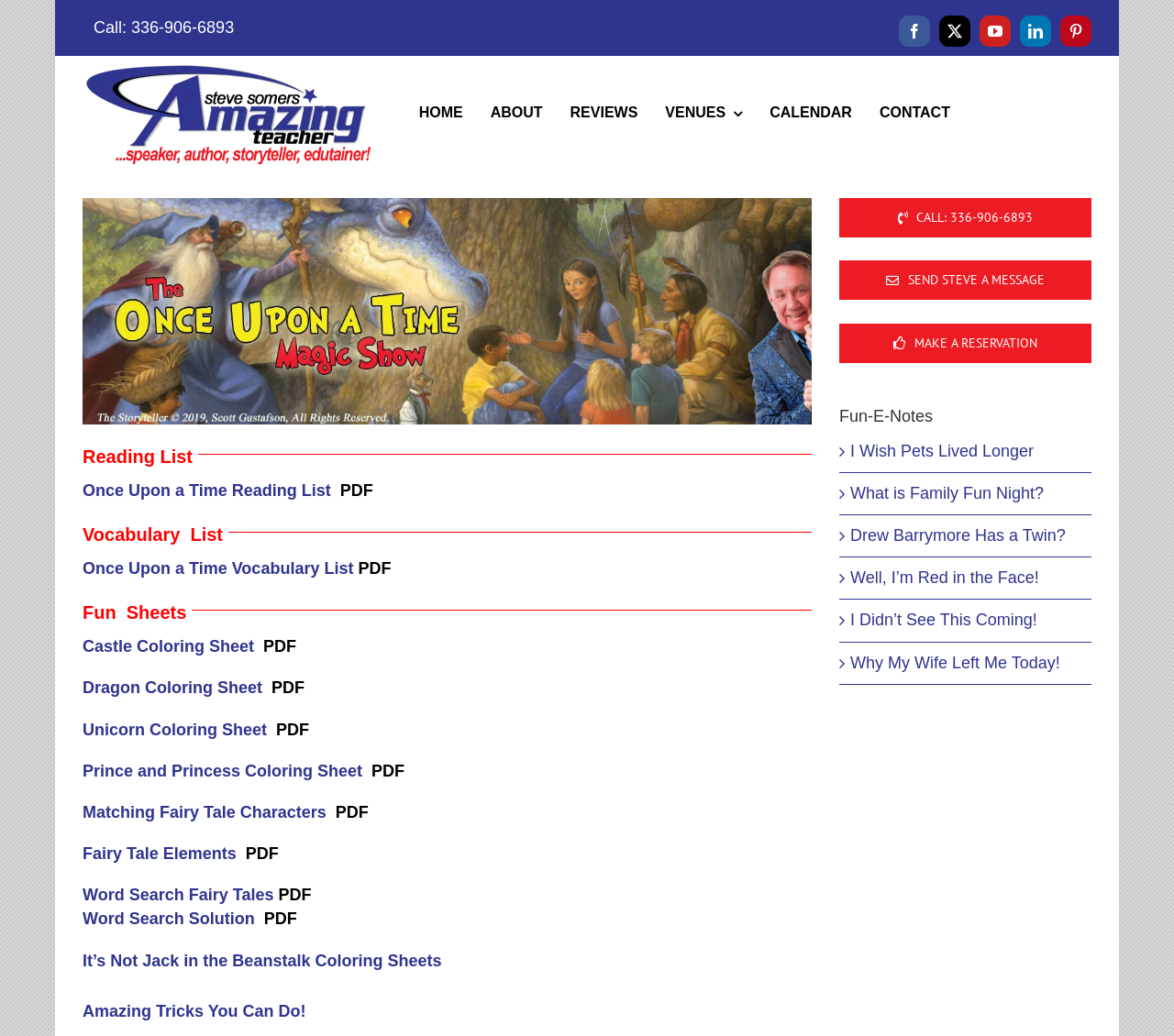What is the name of the logo?
Look at the image and provide a detailed response to the question.

I found the logo on the webpage, which is an image with the text 'Amazing Teacher Logo' describing it.